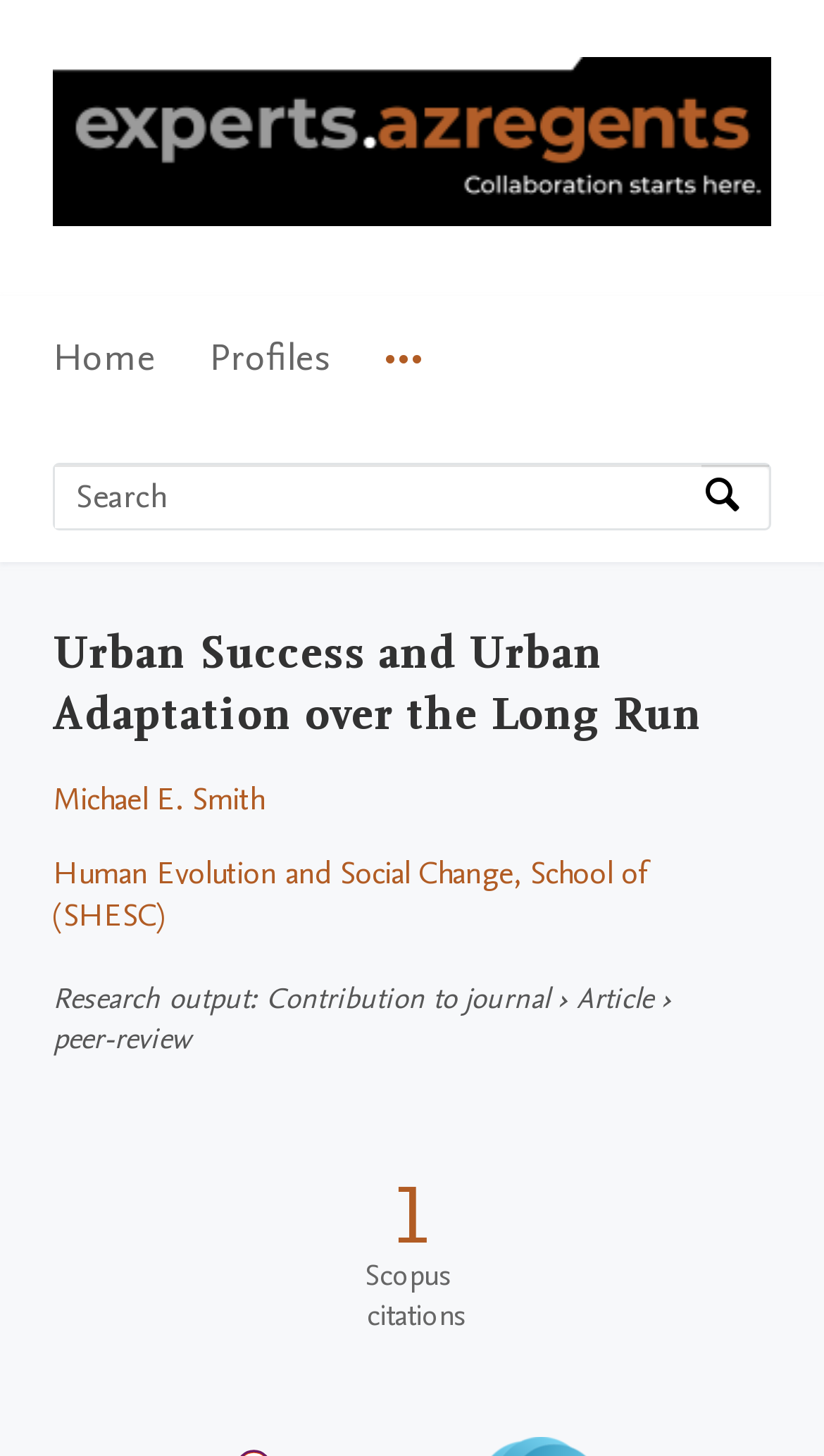Find and specify the bounding box coordinates that correspond to the clickable region for the instruction: "Go to Arizona Board of Regents Home".

[0.064, 0.131, 0.936, 0.163]